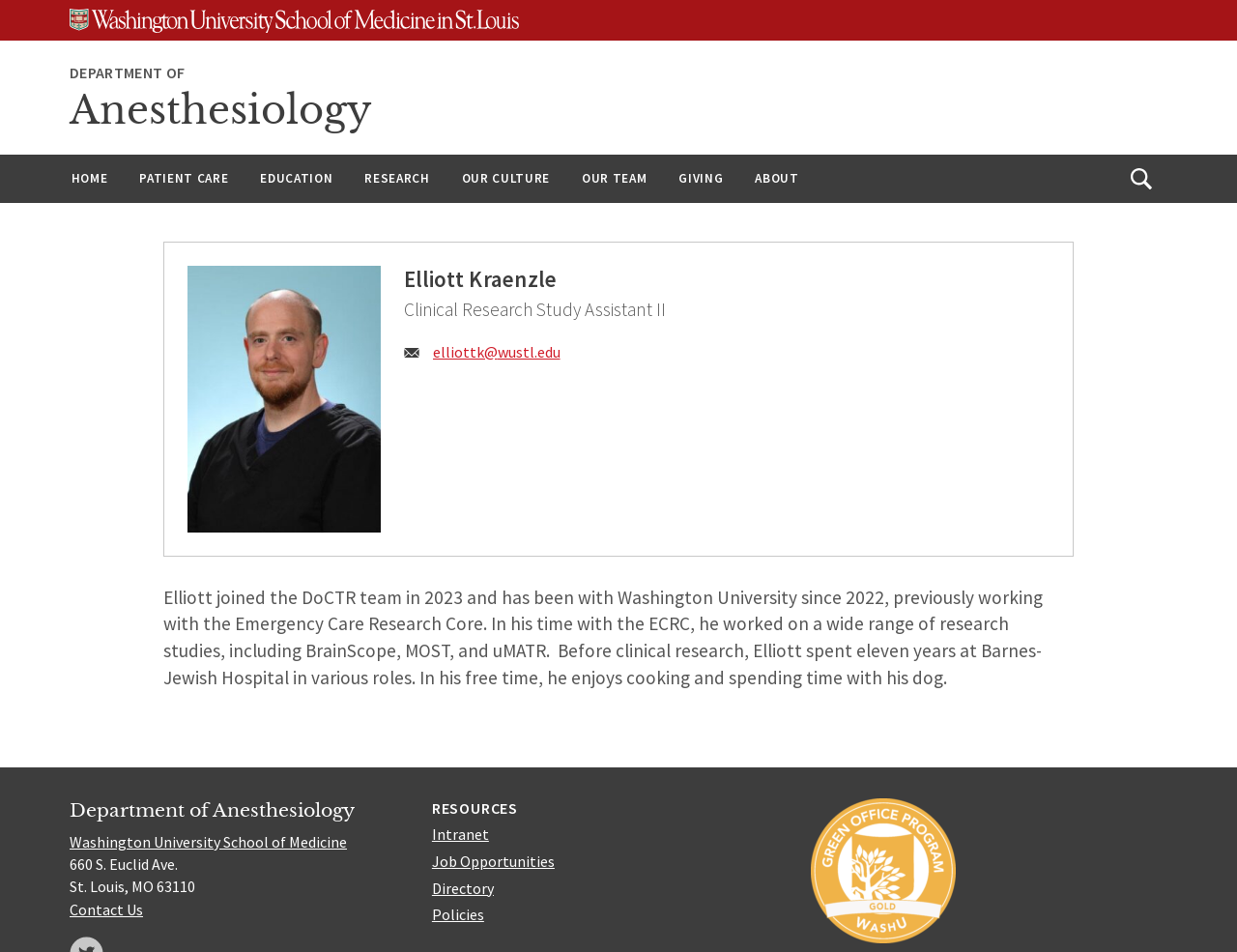Pinpoint the bounding box coordinates of the clickable area needed to execute the instruction: "Contact Us". The coordinates should be specified as four float numbers between 0 and 1, i.e., [left, top, right, bottom].

[0.056, 0.945, 0.116, 0.965]